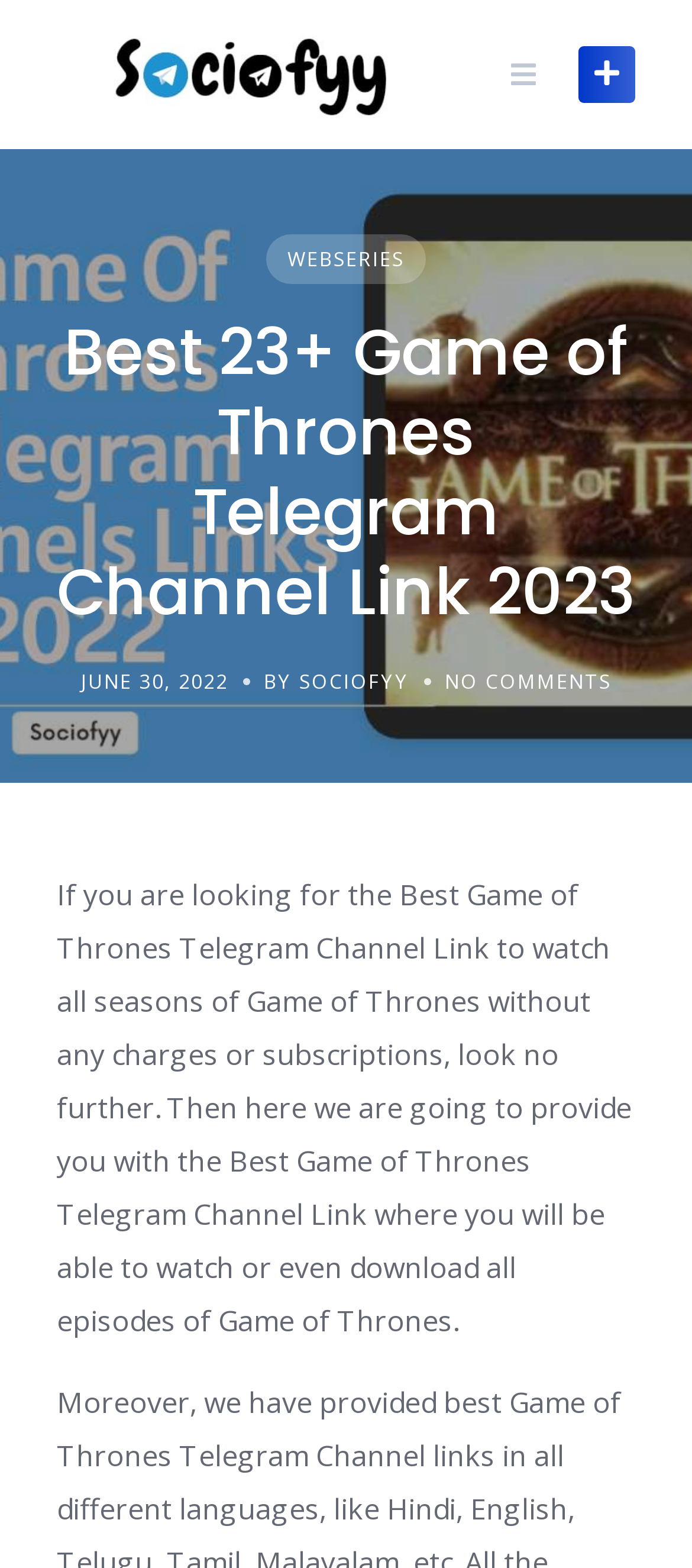Respond to the following question with a brief word or phrase:
What is the purpose of this webpage?

Game of Thrones Telegram Channel Links